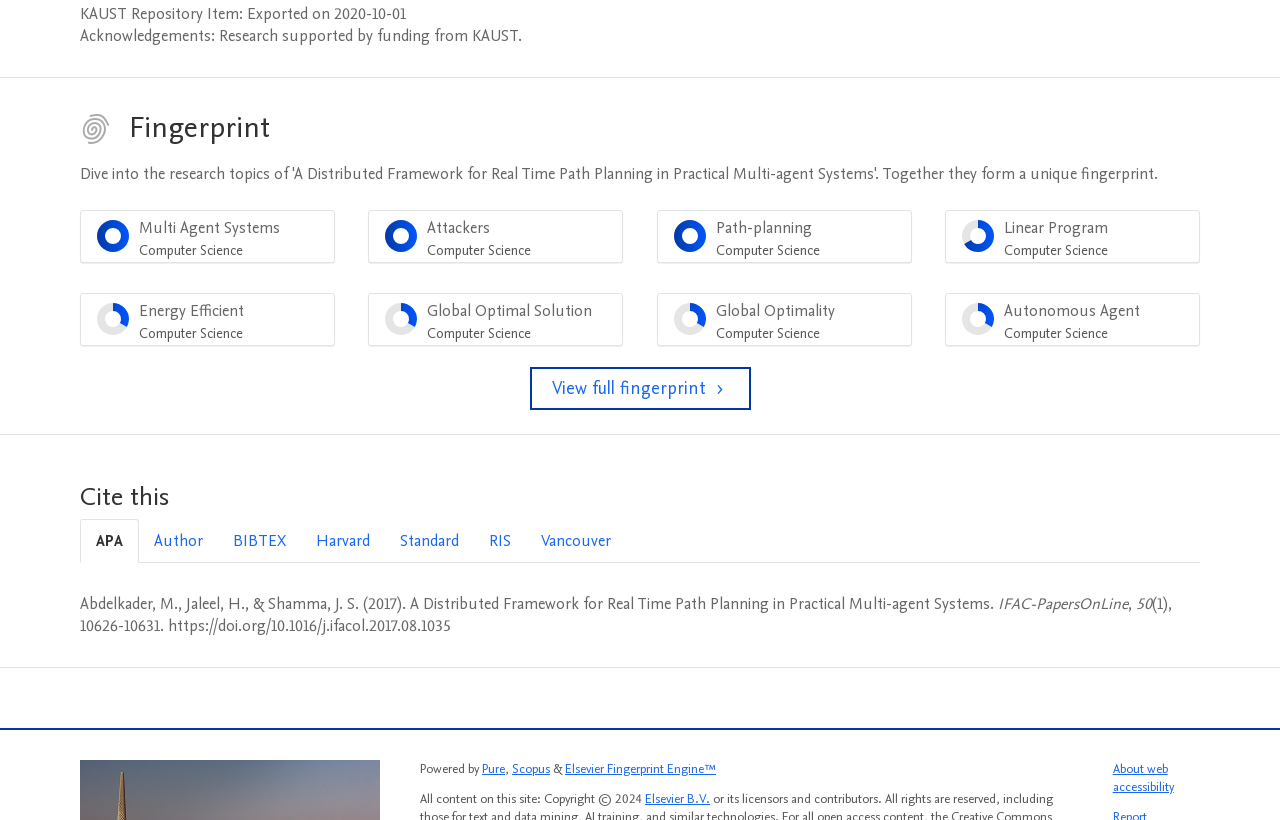Please identify the bounding box coordinates of the area that needs to be clicked to fulfill the following instruction: "View full fingerprint."

[0.414, 0.448, 0.586, 0.5]